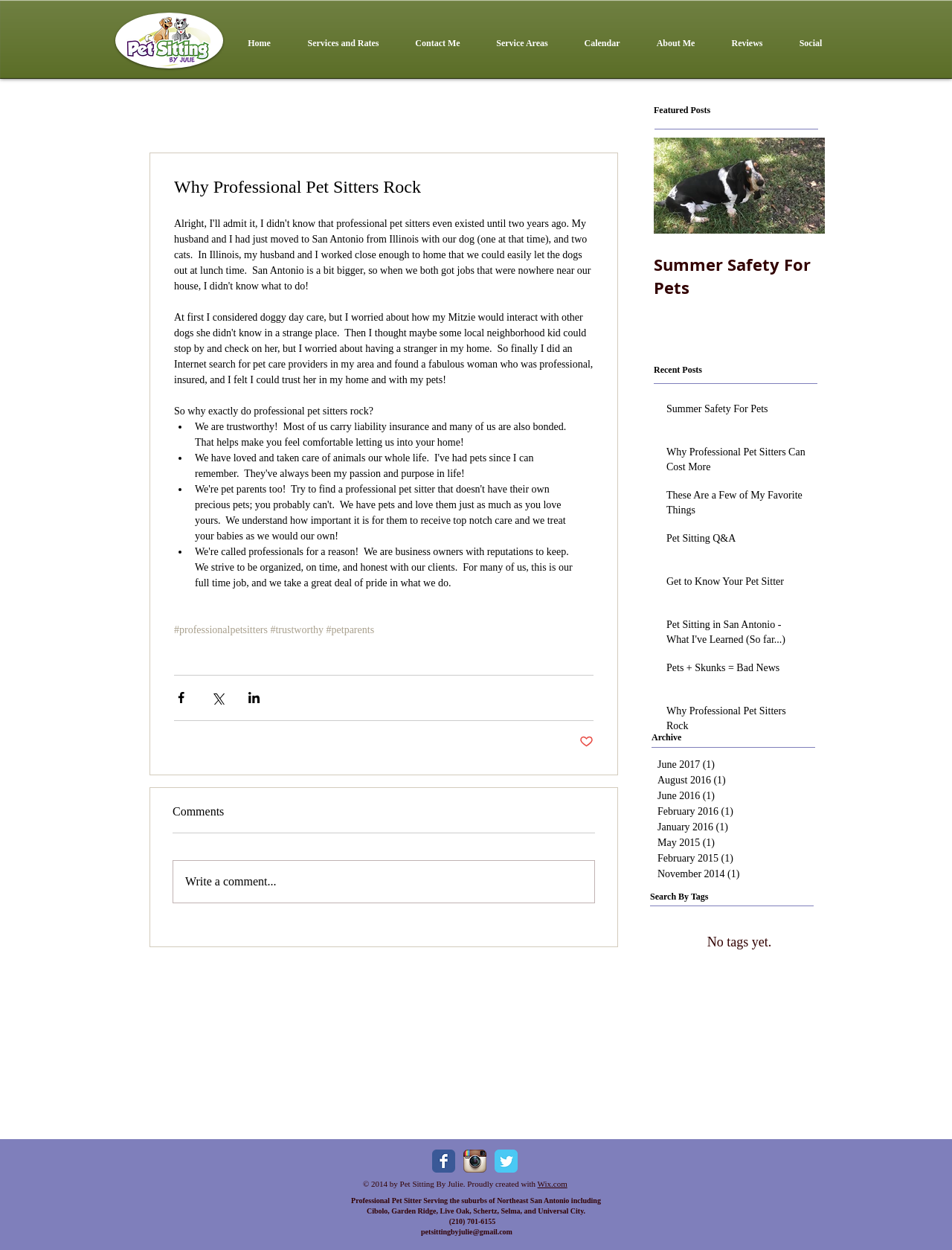Please locate the bounding box coordinates of the element that needs to be clicked to achieve the following instruction: "Write a comment on the post". The coordinates should be four float numbers between 0 and 1, i.e., [left, top, right, bottom].

[0.182, 0.689, 0.624, 0.722]